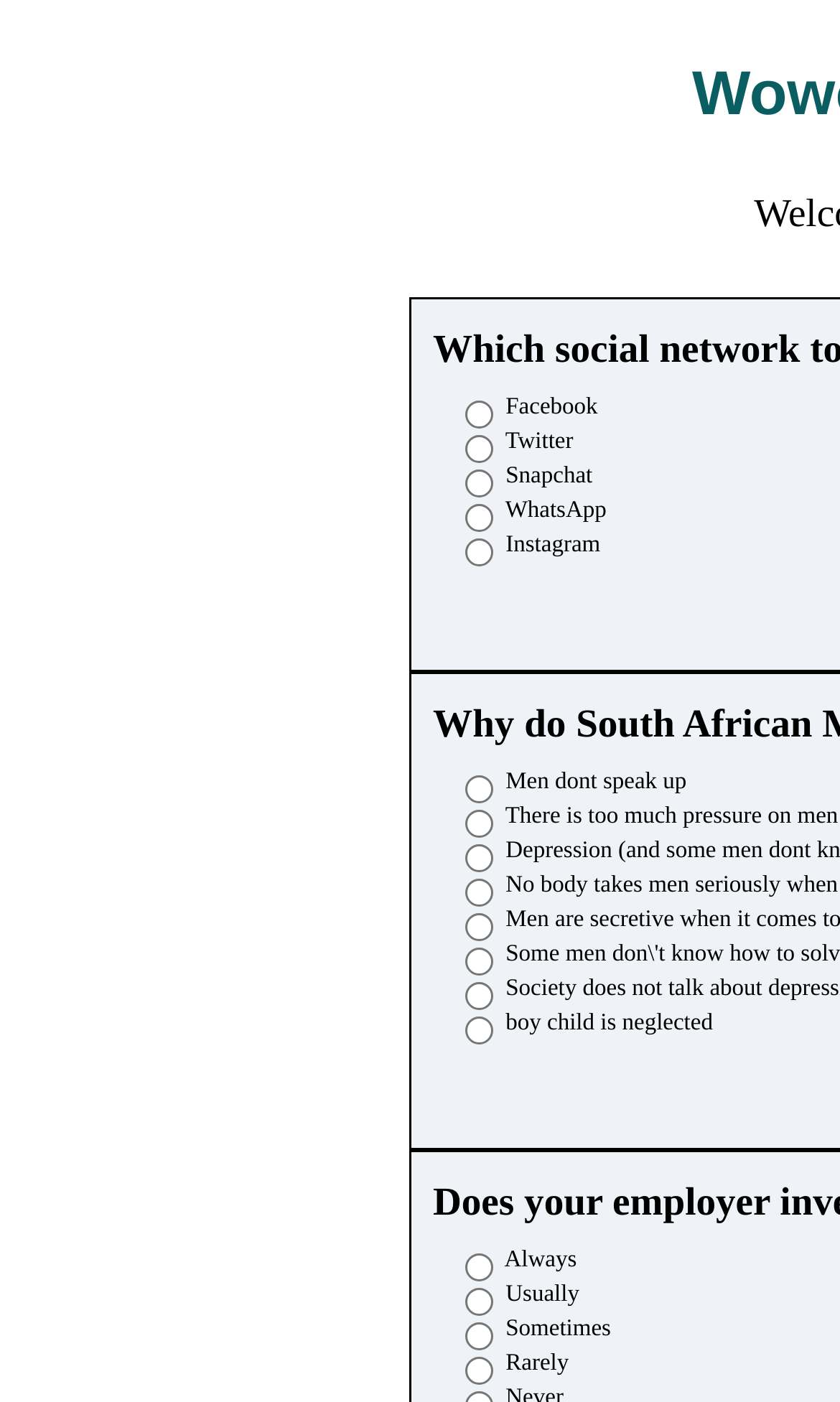Please find the bounding box coordinates for the clickable element needed to perform this instruction: "Select Facebook".

[0.554, 0.286, 0.587, 0.306]